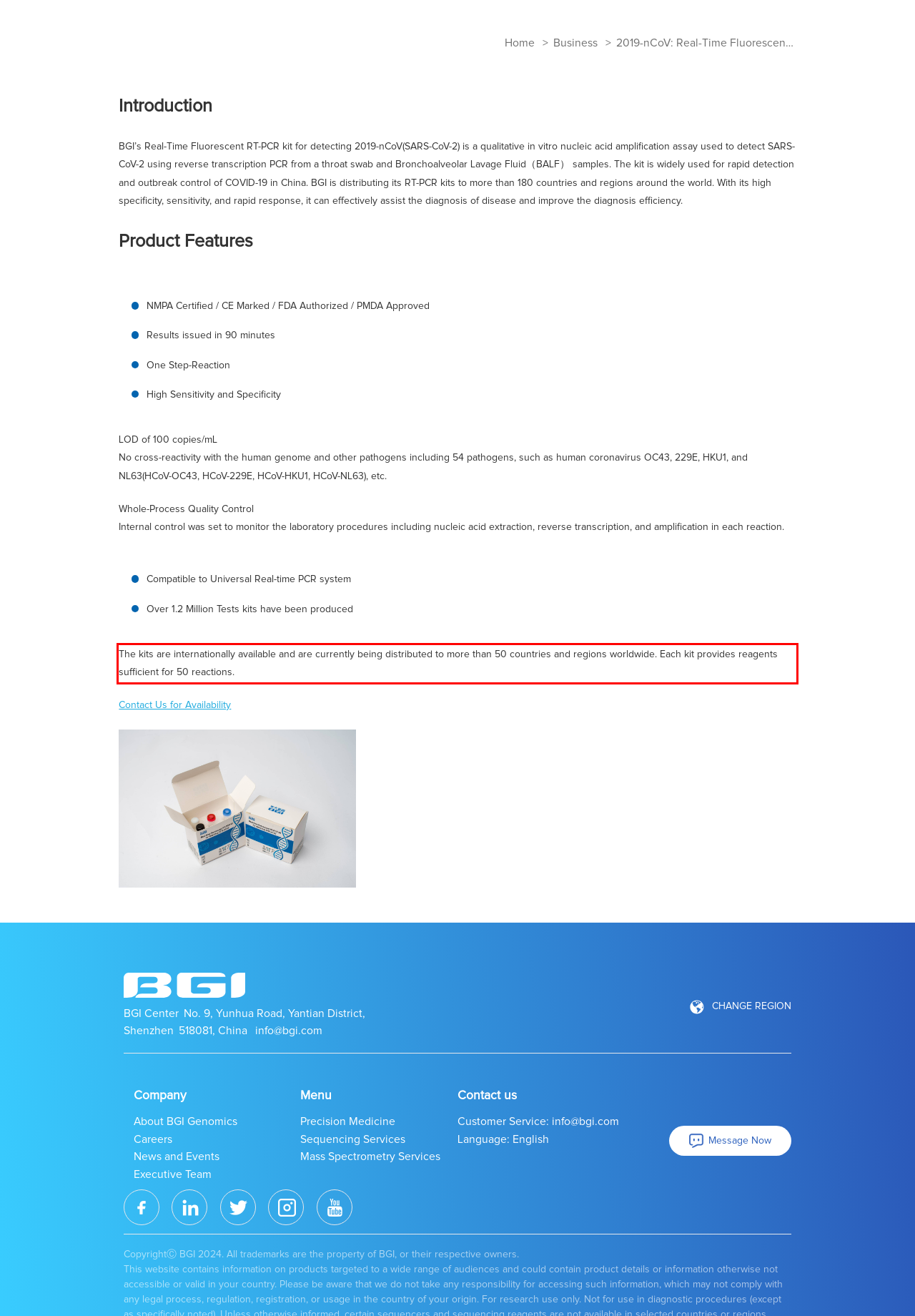Review the webpage screenshot provided, and perform OCR to extract the text from the red bounding box.

The kits are internationally available and are currently being distributed to more than 50 countries and regions worldwide. Each kit provides reagents sufficient for 50 reactions.